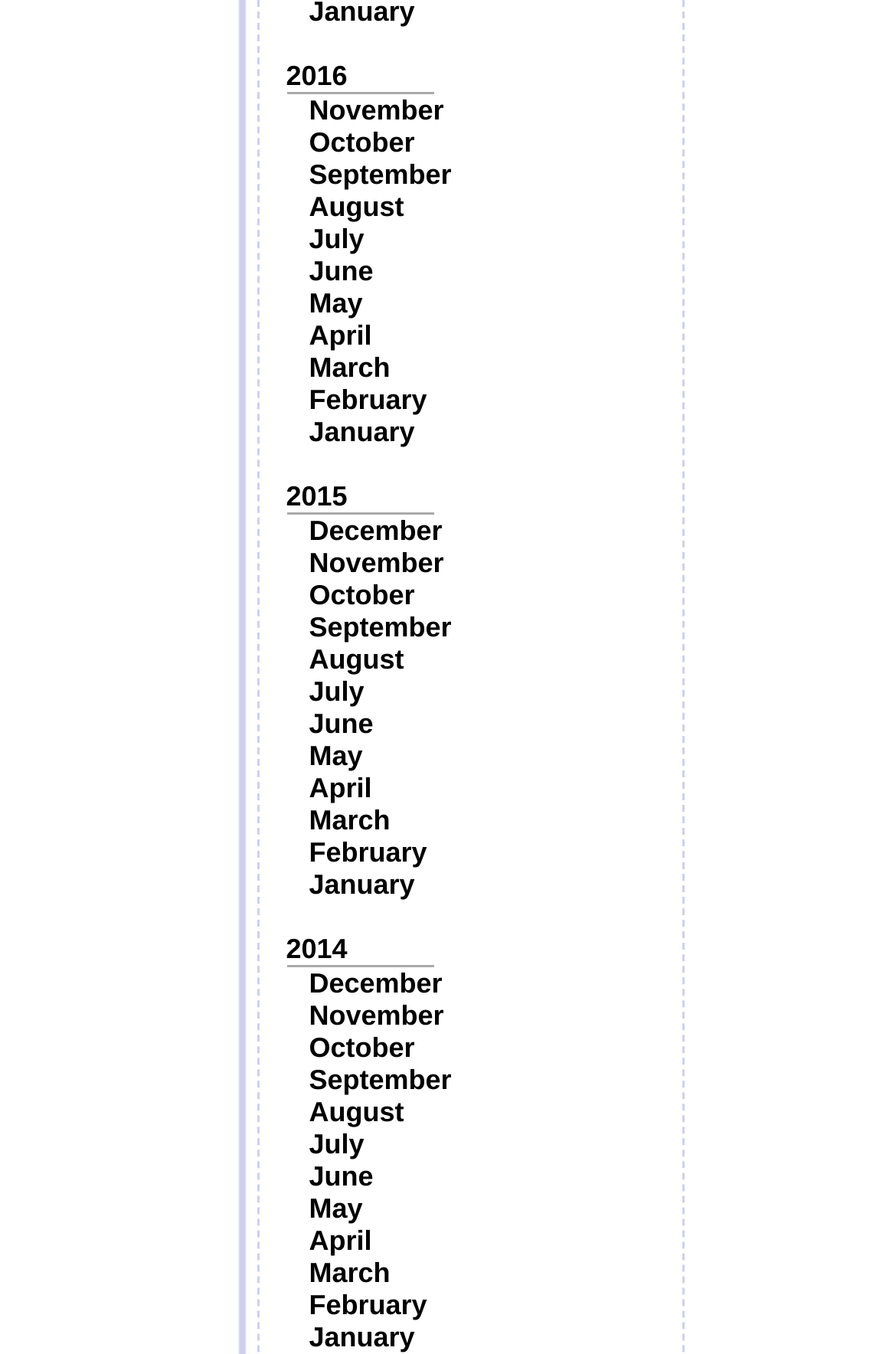Can you find the bounding box coordinates of the area I should click to execute the following instruction: "Browse 2015"?

[0.319, 0.355, 0.388, 0.378]